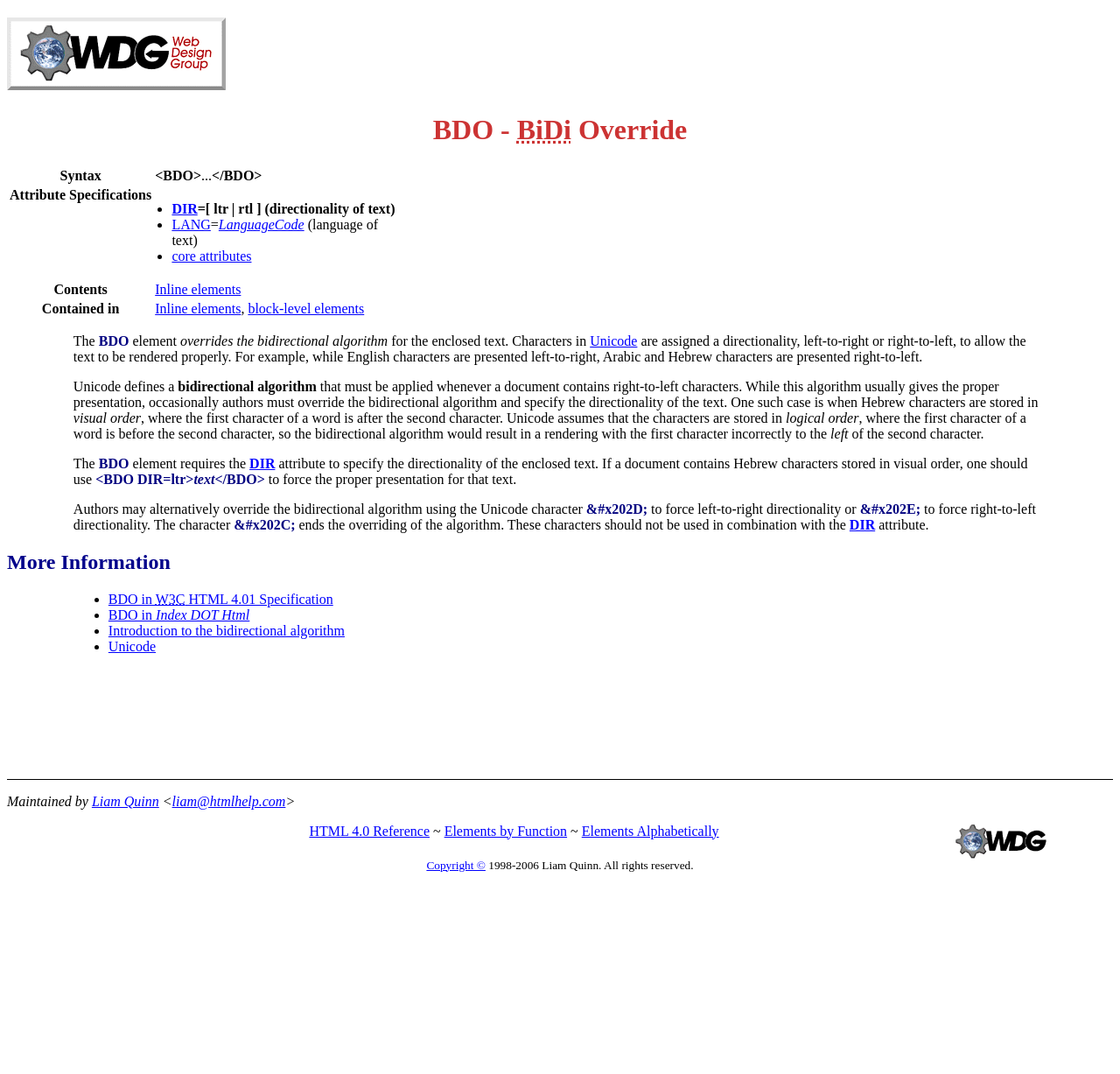Identify the bounding box coordinates for the element that needs to be clicked to fulfill this instruction: "Click the link 'Liam Quinn'". Provide the coordinates in the format of four float numbers between 0 and 1: [left, top, right, bottom].

[0.082, 0.739, 0.142, 0.753]